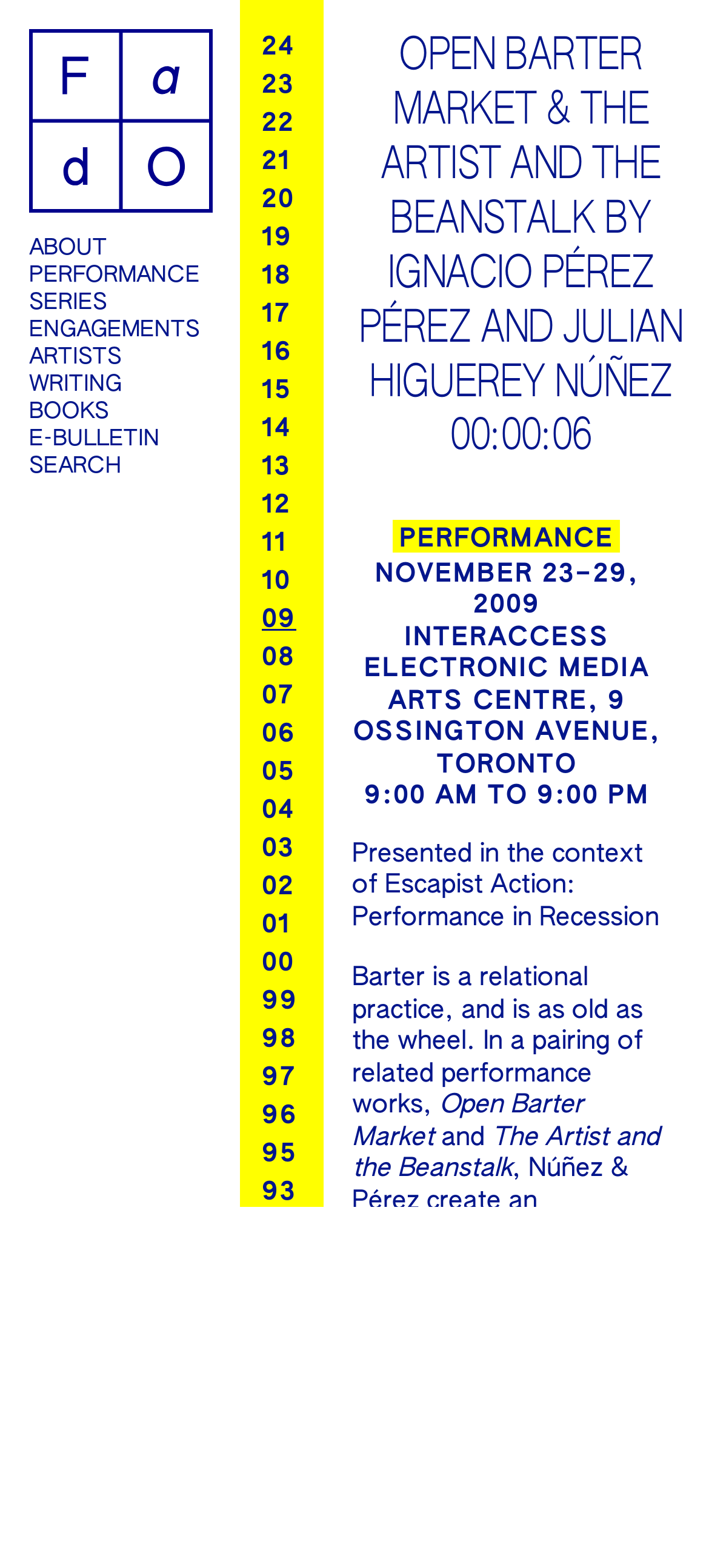Use a single word or phrase to answer the question:
Where is the performance taking place?

Interaccess Electronic Media Arts Centre, 9 Ossington Avenue, Toronto